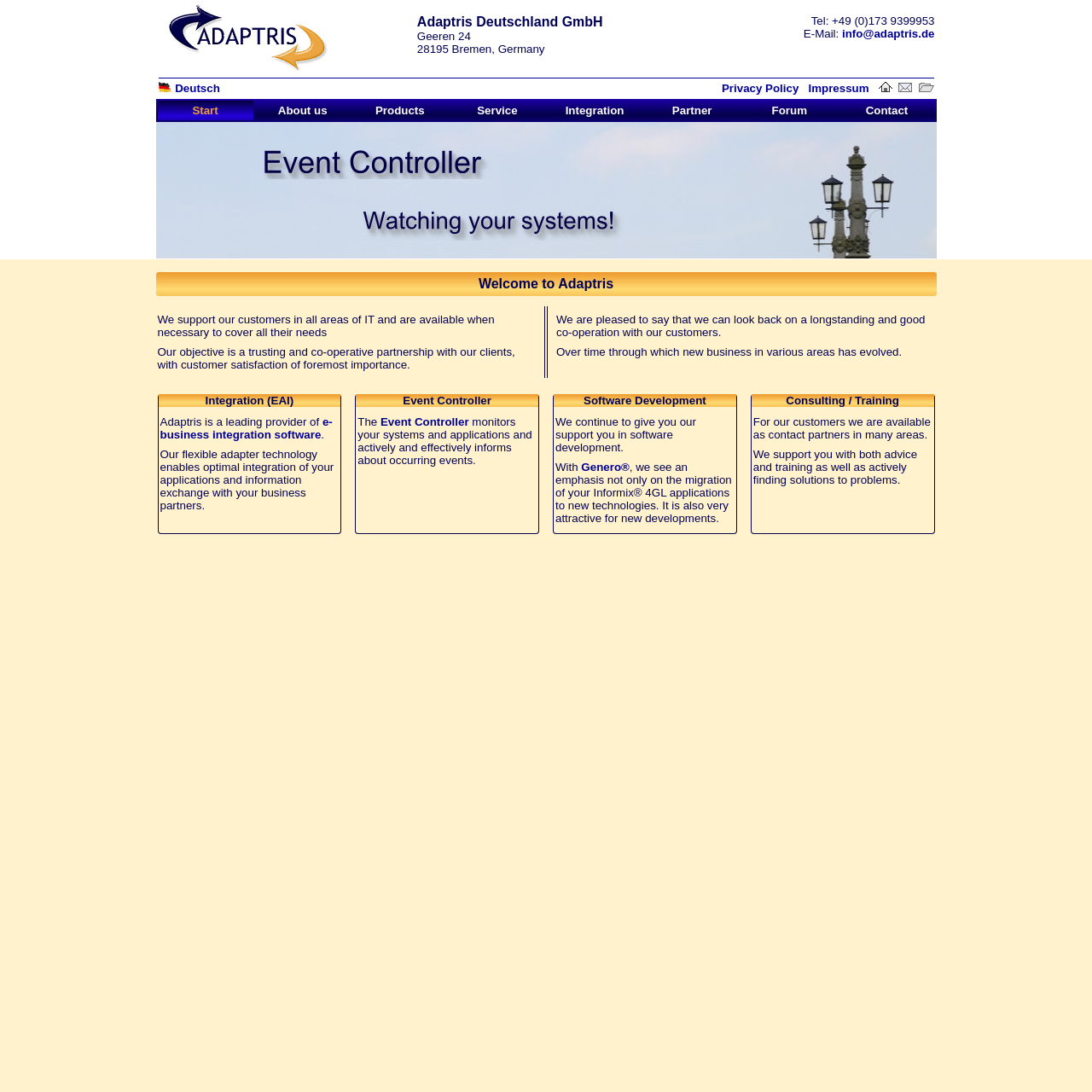Give a detailed account of the webpage.

The webpage is about Adaptris Deutschland GmbH, a company that provides IT services and solutions. At the top of the page, there is a header section that contains the company's name, address, phone number, and email address, as well as links to the privacy policy and impressum.

Below the header section, there is a navigation menu that consists of eight links: Start, About us, Products, Service, Integration, Partner, Forum, and Contact. These links are evenly spaced and take up the entire width of the page.

The main content of the page is divided into three sections. The first section has a heading that reads "Welcome to Adaptris" and contains two paragraphs of text that describe the company's mission and values. The text is divided into two columns, with the first column taking up about half of the page width and the second column taking up the remaining half.

The second section is a table that contains four rows, each with two columns. The table describes the company's services, including integration (EAI), event controller, software development, and consulting/training. Each row has a brief description of the service, and some of the descriptions contain links to more information.

The third section is a blank space that takes up the remaining height of the page. There are no images on the page, except for a few small icons that are used as bullets or separators. Overall, the page has a simple and clean design, with a focus on presenting information about the company and its services.